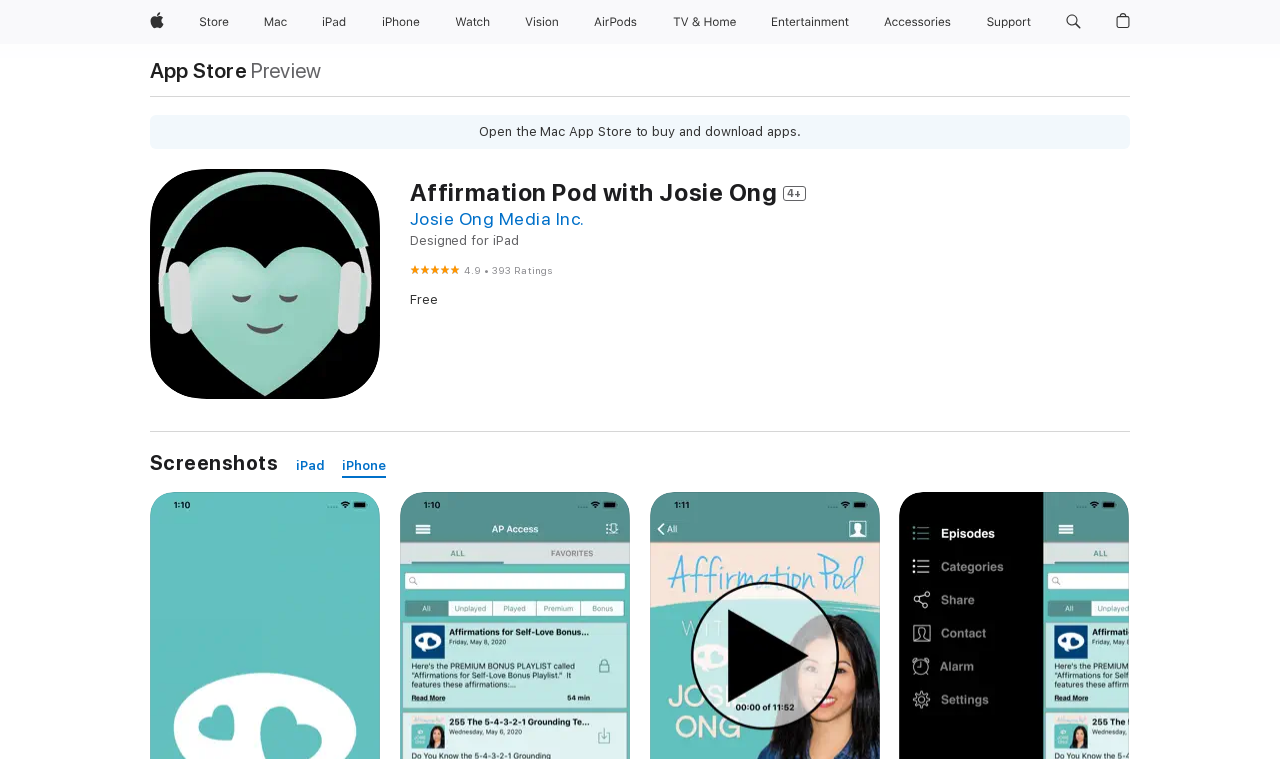What is the price of the app?
Answer the question with just one word or phrase using the image.

Free